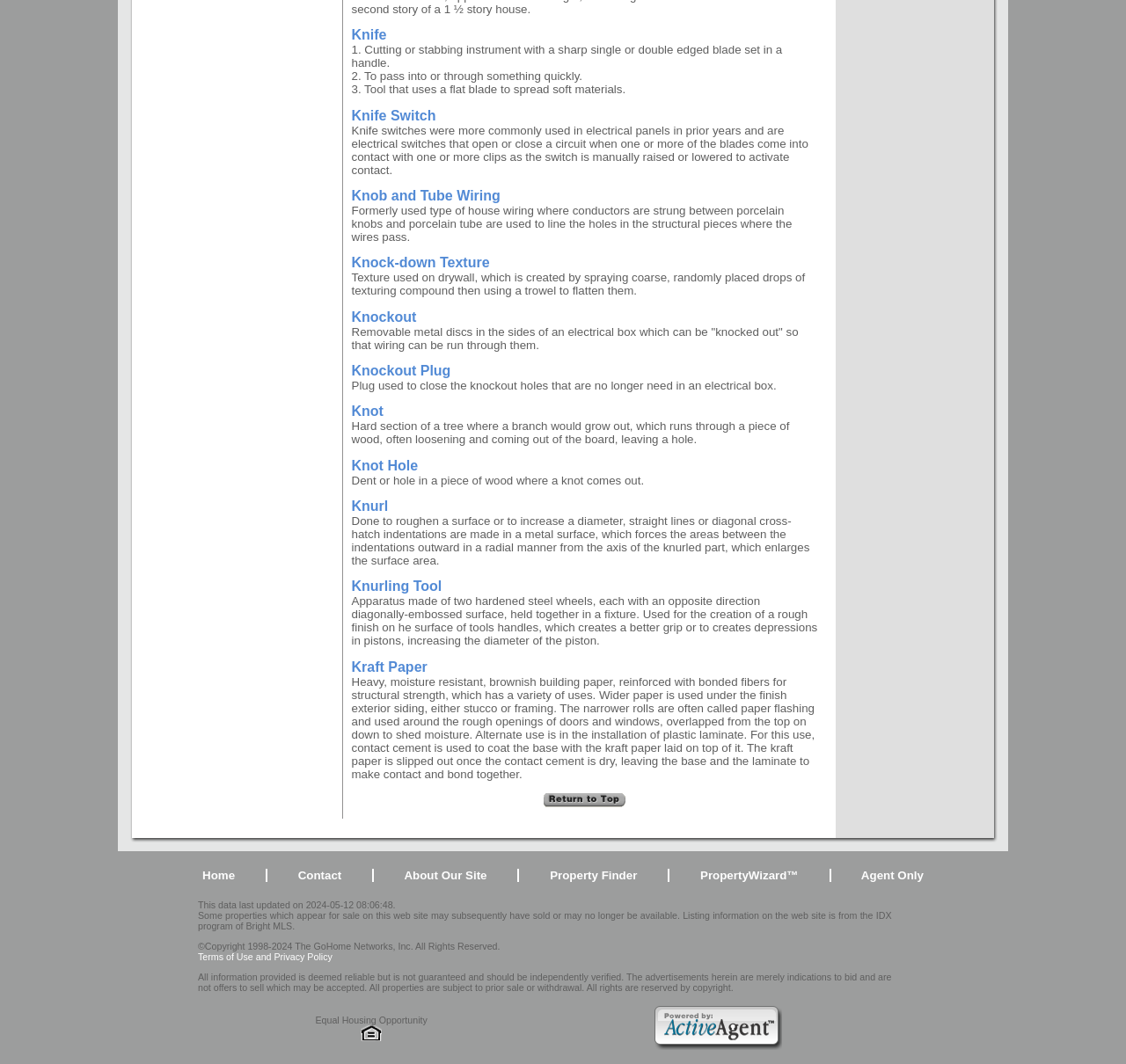Show me the bounding box coordinates of the clickable region to achieve the task as per the instruction: "Go to 'Home'".

[0.18, 0.817, 0.209, 0.829]